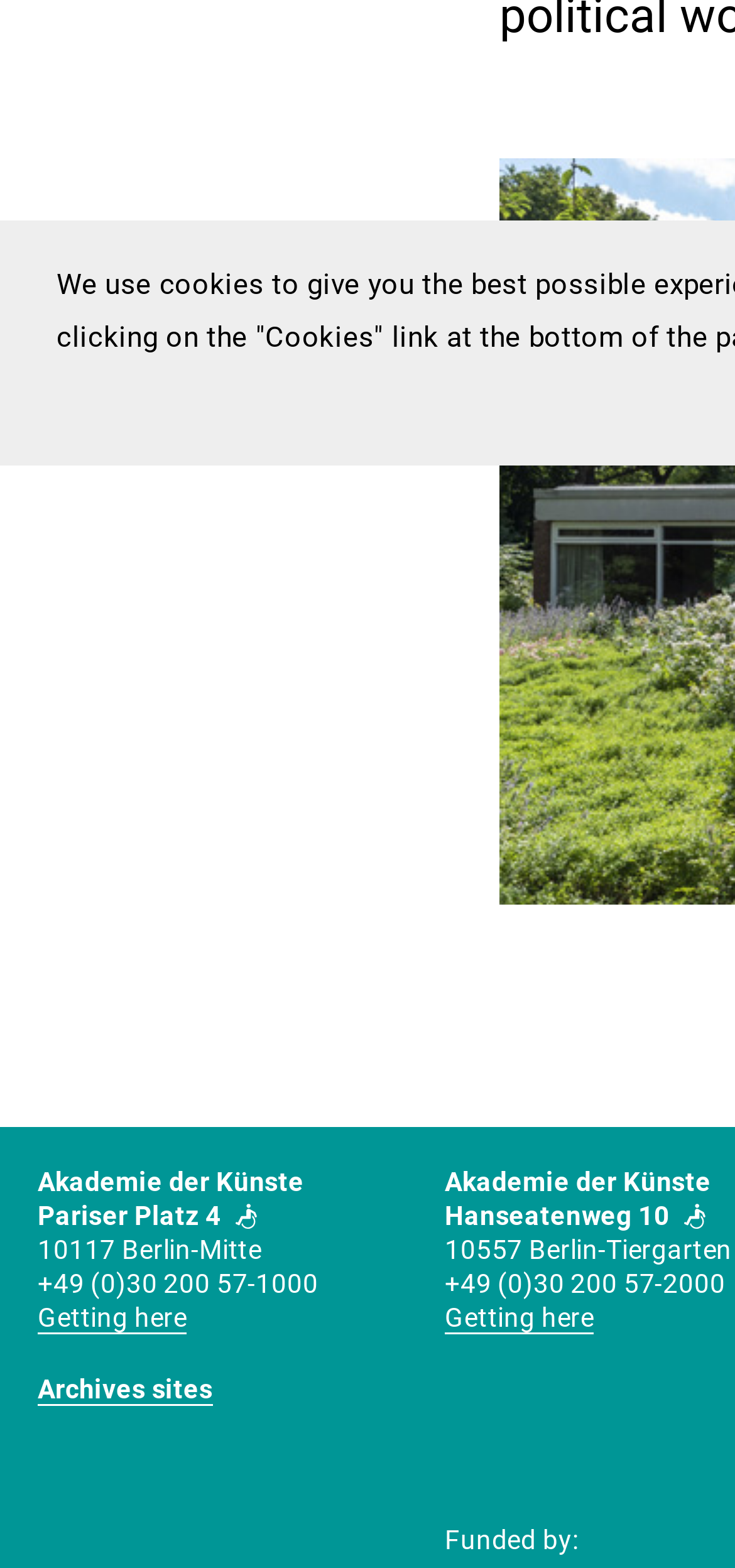Identify the bounding box coordinates for the UI element described by the following text: "Getting here". Provide the coordinates as four float numbers between 0 and 1, in the format [left, top, right, bottom].

[0.051, 0.831, 0.255, 0.851]